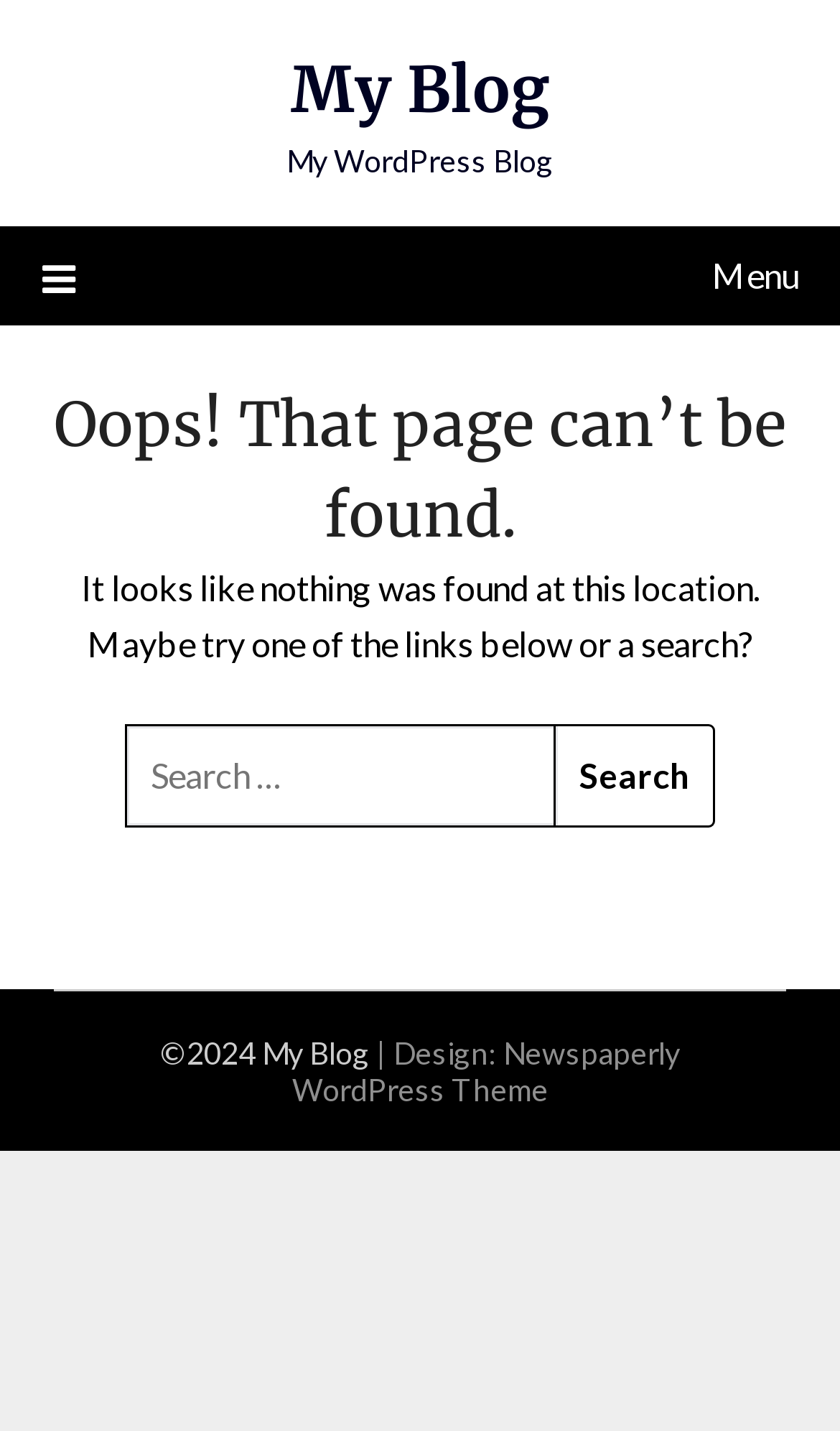Bounding box coordinates should be provided in the format (top-left x, top-left y, bottom-right x, bottom-right y) with all values between 0 and 1. Identify the bounding box for this UI element: My Blog

[0.346, 0.035, 0.654, 0.09]